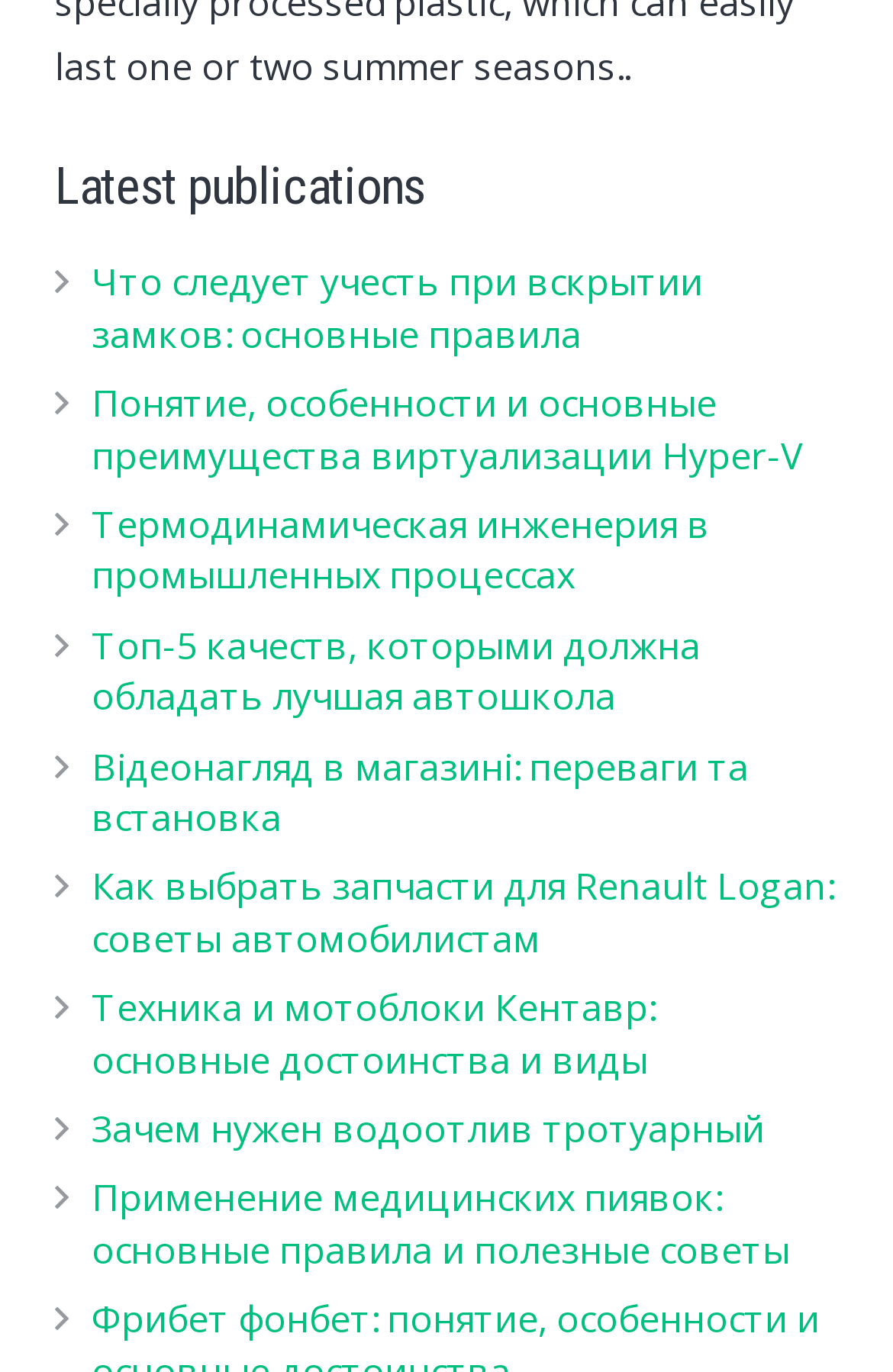How many links are on the webpage?
Refer to the image and respond with a one-word or short-phrase answer.

10